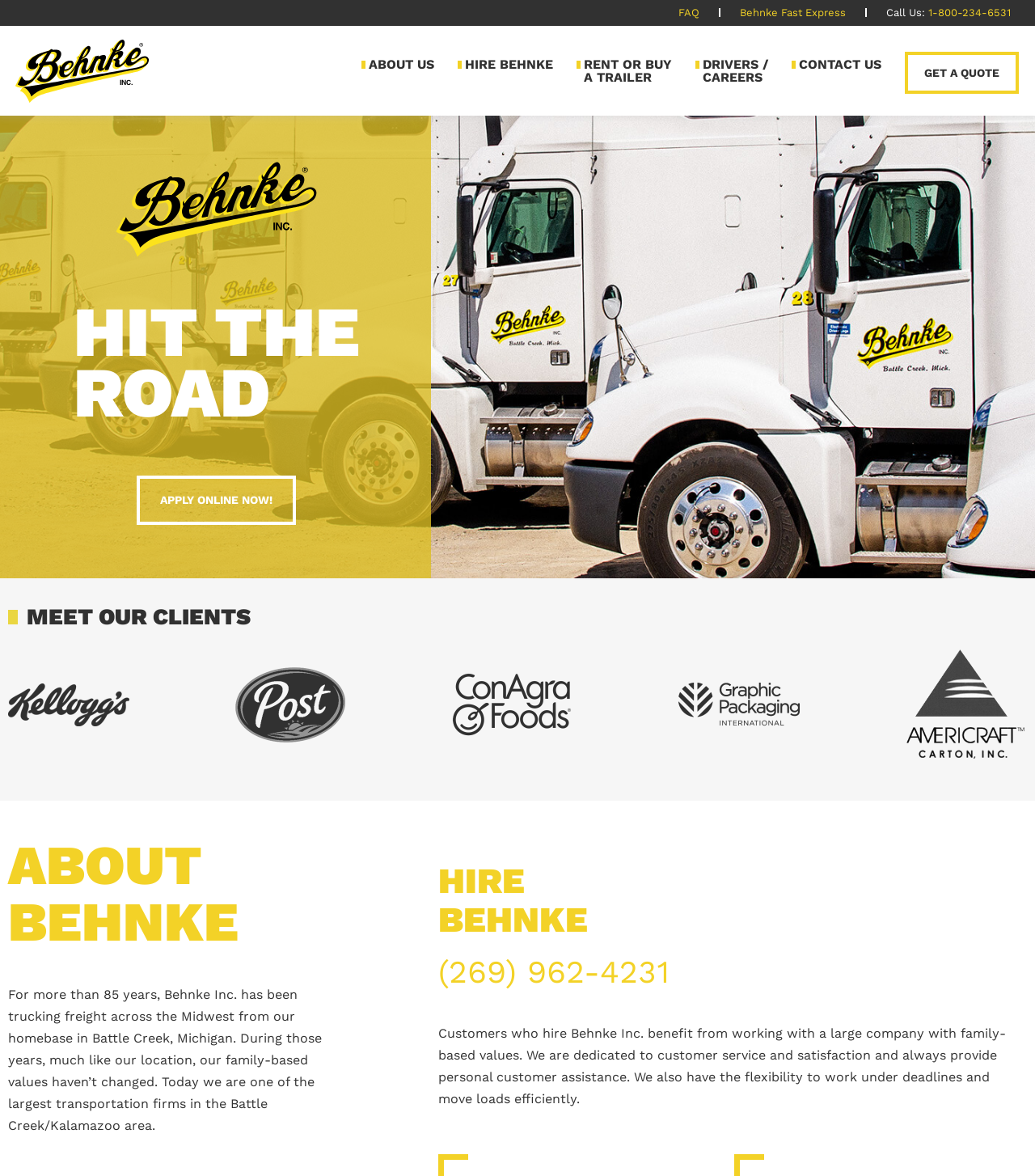What is the name of the company?
Look at the screenshot and give a one-word or phrase answer.

Behnke Inc.